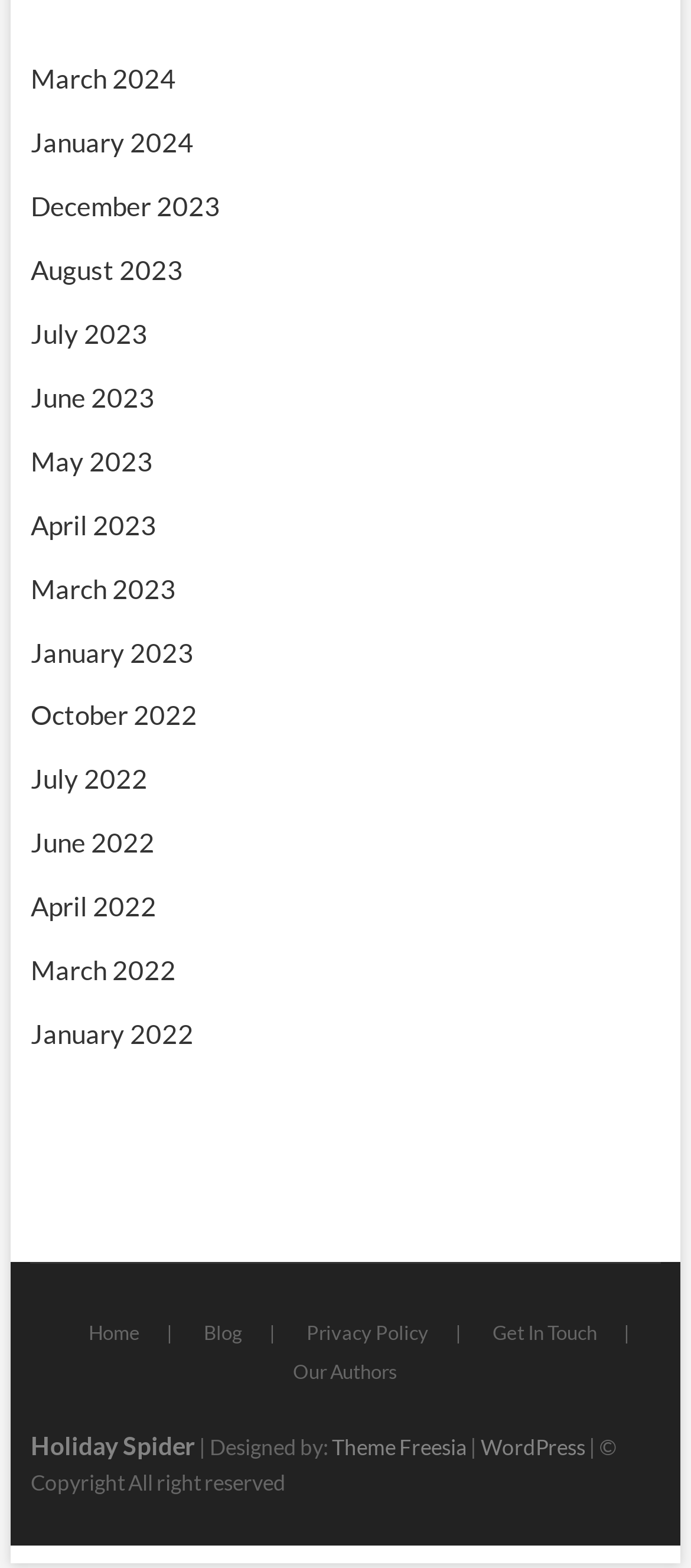Please mark the bounding box coordinates of the area that should be clicked to carry out the instruction: "Go to Home".

[0.09, 0.84, 0.241, 0.86]